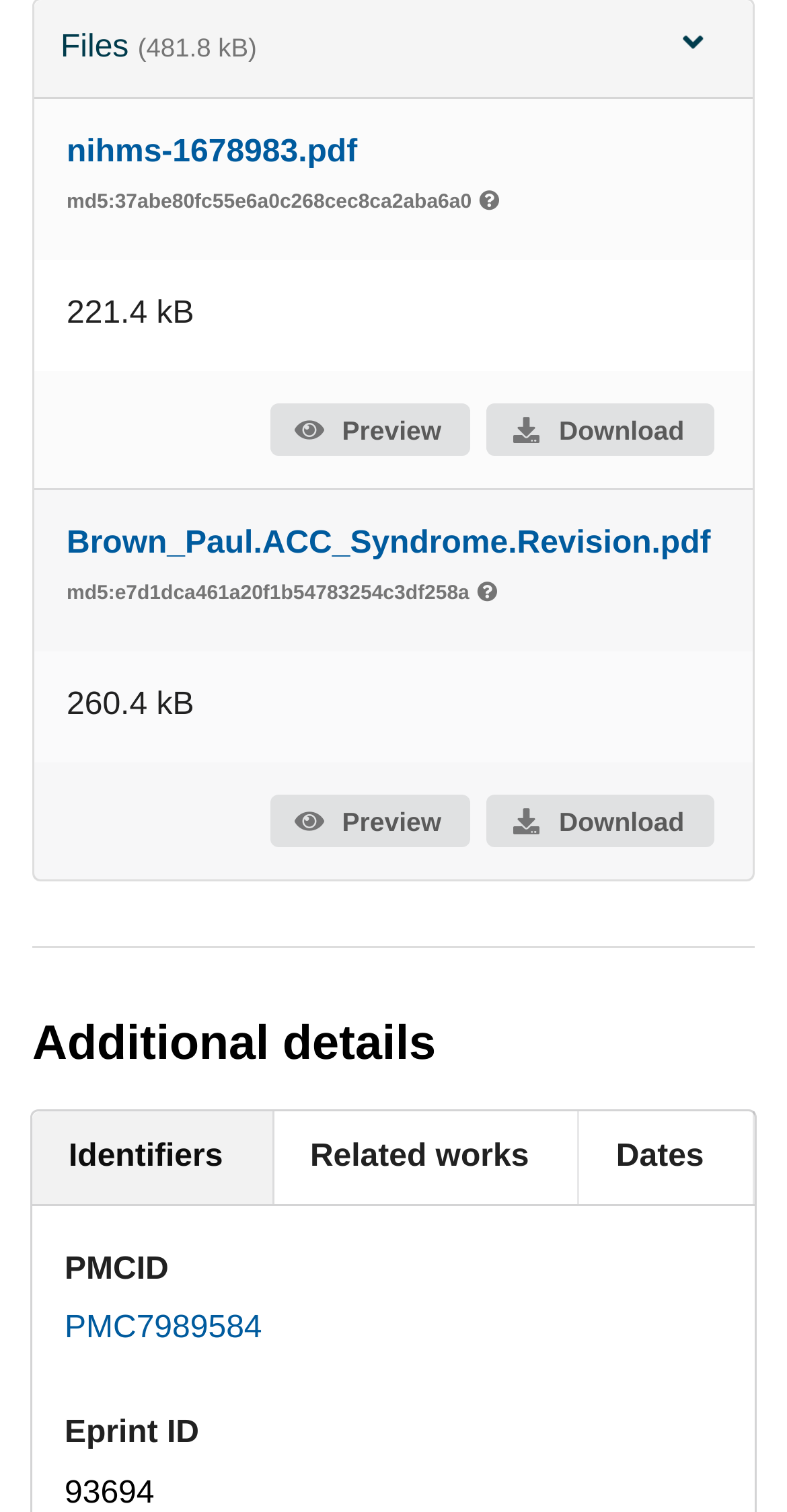What is the PMC ID?
Based on the image, provide a one-word or brief-phrase response.

PMC7989584